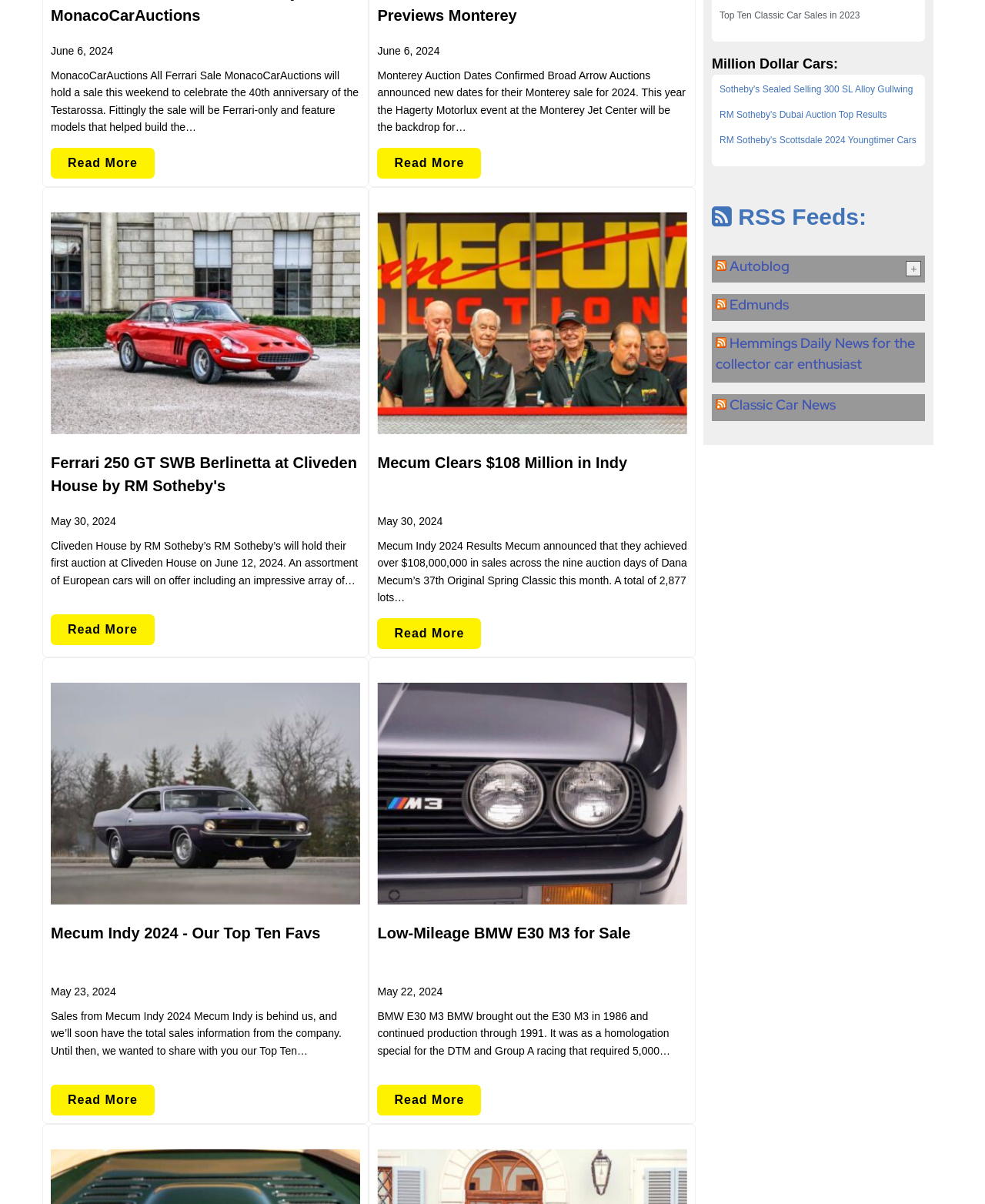Using the webpage screenshot and the element description Classic Car News, determine the bounding box coordinates. Specify the coordinates in the format (top-left x, top-left y, bottom-right x, bottom-right y) with values ranging from 0 to 1.

[0.741, 0.328, 0.848, 0.343]